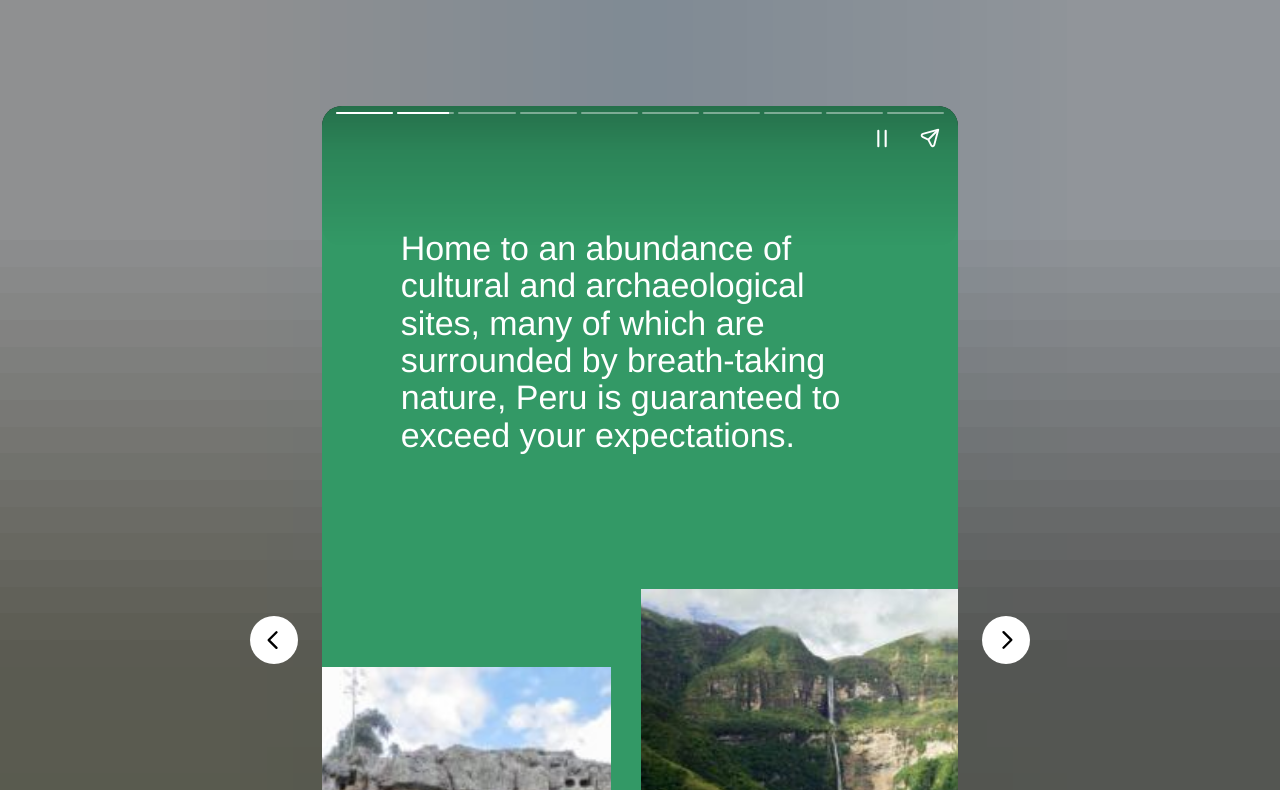Given the element description, predict the bounding box coordinates in the format (top-left x, top-left y, bottom-right x, bottom-right y), using floating point numbers between 0 and 1: aria-label="Pause story"

[0.67, 0.144, 0.708, 0.205]